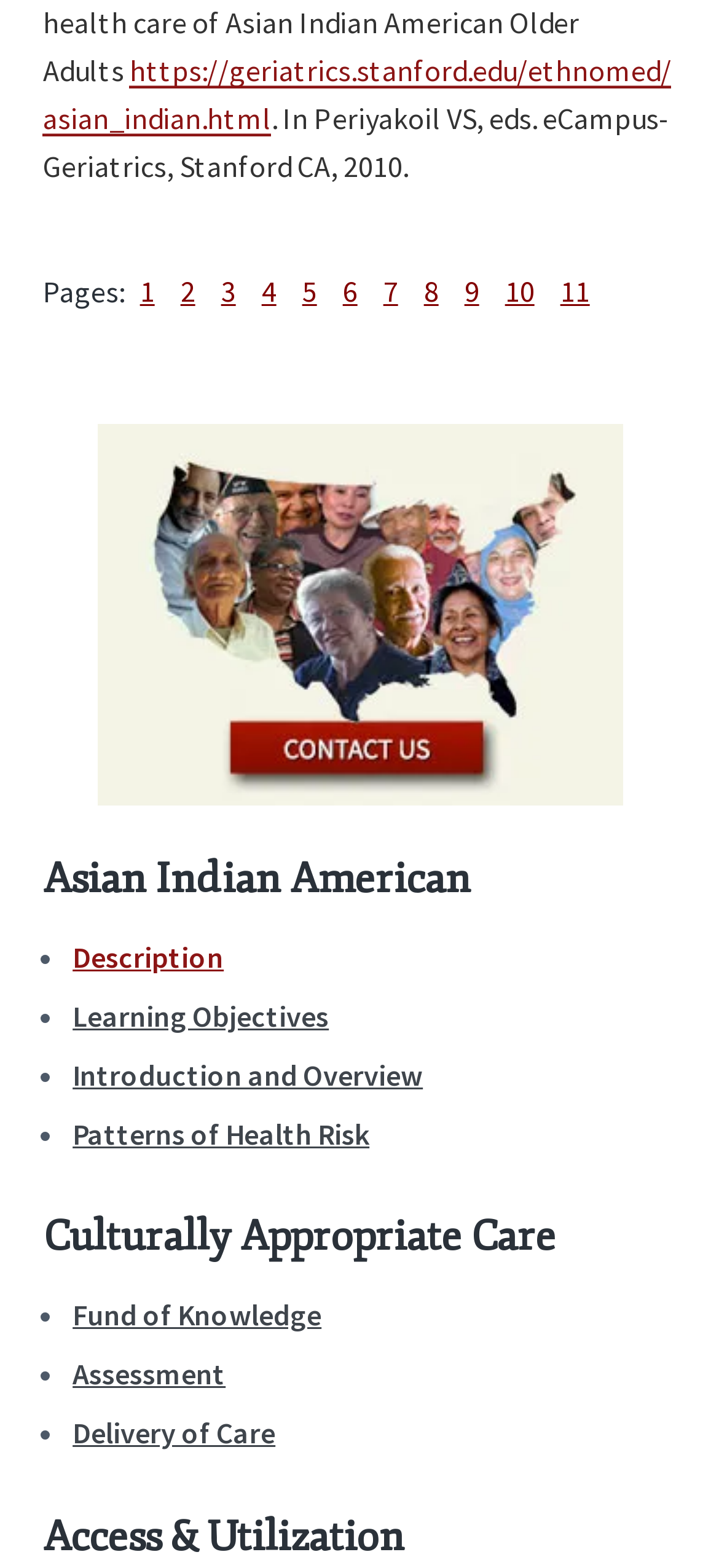Please give a succinct answer to the question in one word or phrase:
What is the topic of the 'Patterns of Health Risk' link?

Health Risk